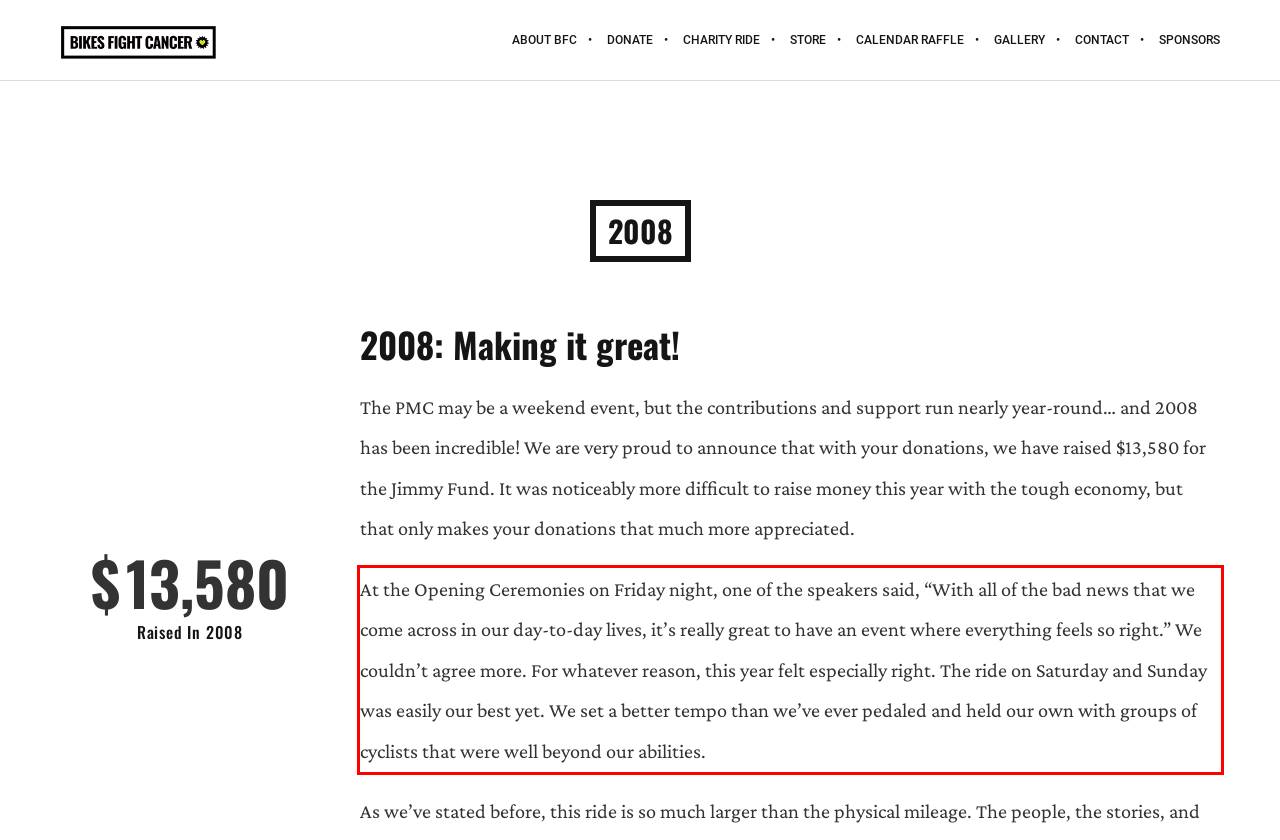Please examine the webpage screenshot containing a red bounding box and use OCR to recognize and output the text inside the red bounding box.

At the Opening Ceremonies on Friday night, one of the speakers said, “With all of the bad news that we come across in our day-to-day lives, it’s really great to have an event where everything feels so right.” We couldn’t agree more. For whatever reason, this year felt especially right. The ride on Saturday and Sunday was easily our best yet. We set a better tempo than we’ve ever pedaled and held our own with groups of cyclists that were well beyond our abilities.